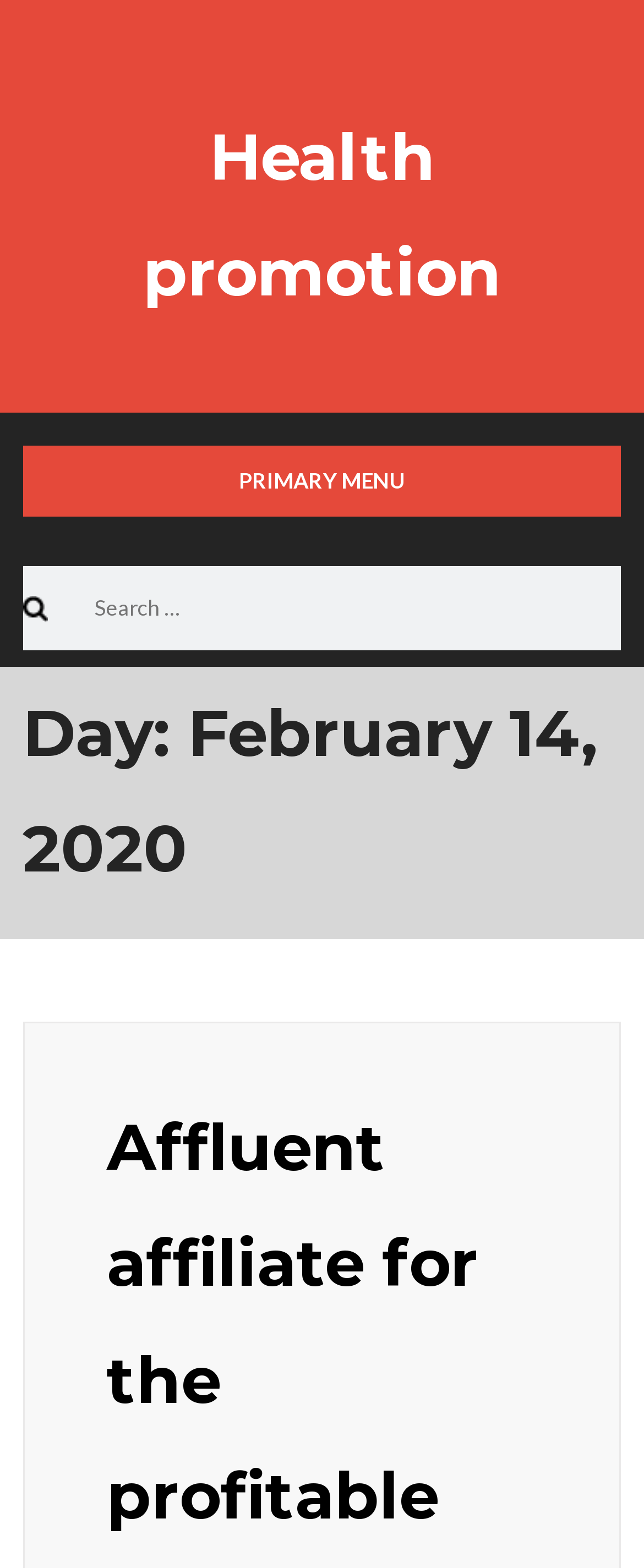What type of menu is available on the webpage?
Please answer the question as detailed as possible based on the image.

I found the type of menu by looking at the button element that says 'PRIMARY MENU', which suggests that it is a primary menu.